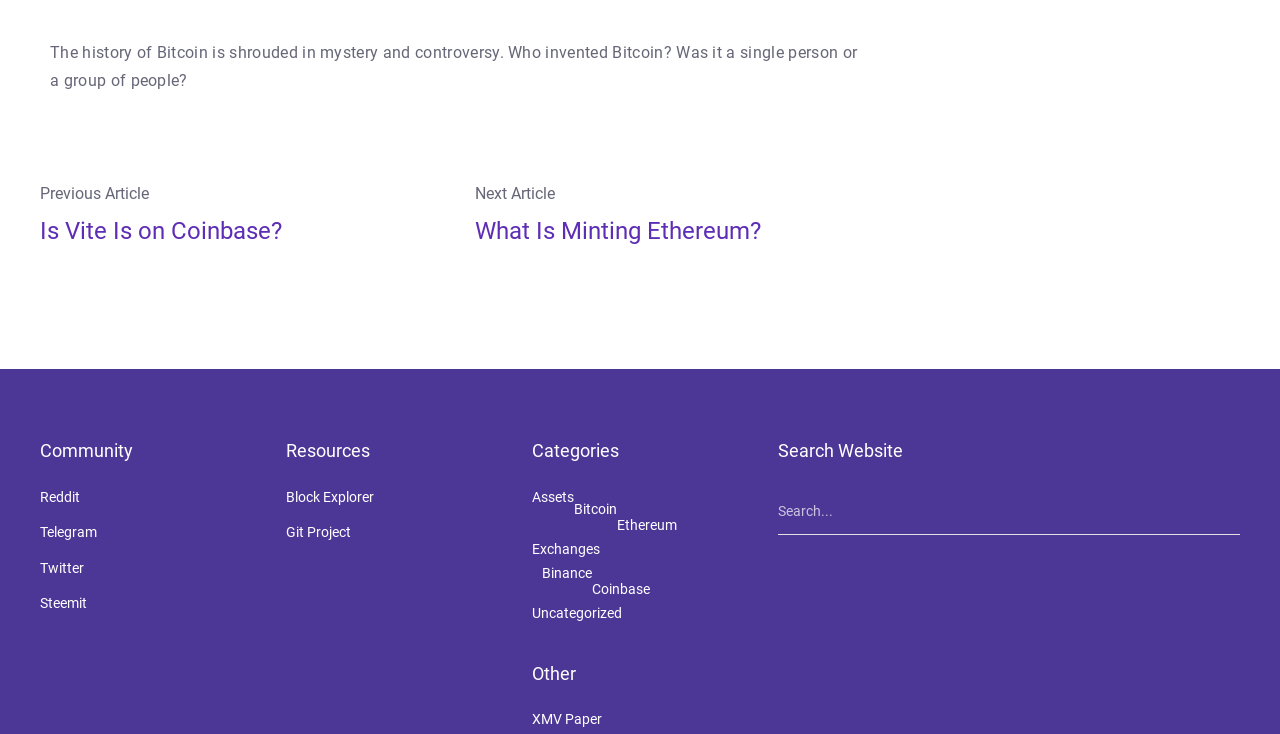Pinpoint the bounding box coordinates of the clickable area necessary to execute the following instruction: "Check the XMV paper". The coordinates should be given as four float numbers between 0 and 1, namely [left, top, right, bottom].

[0.416, 0.969, 0.47, 0.99]